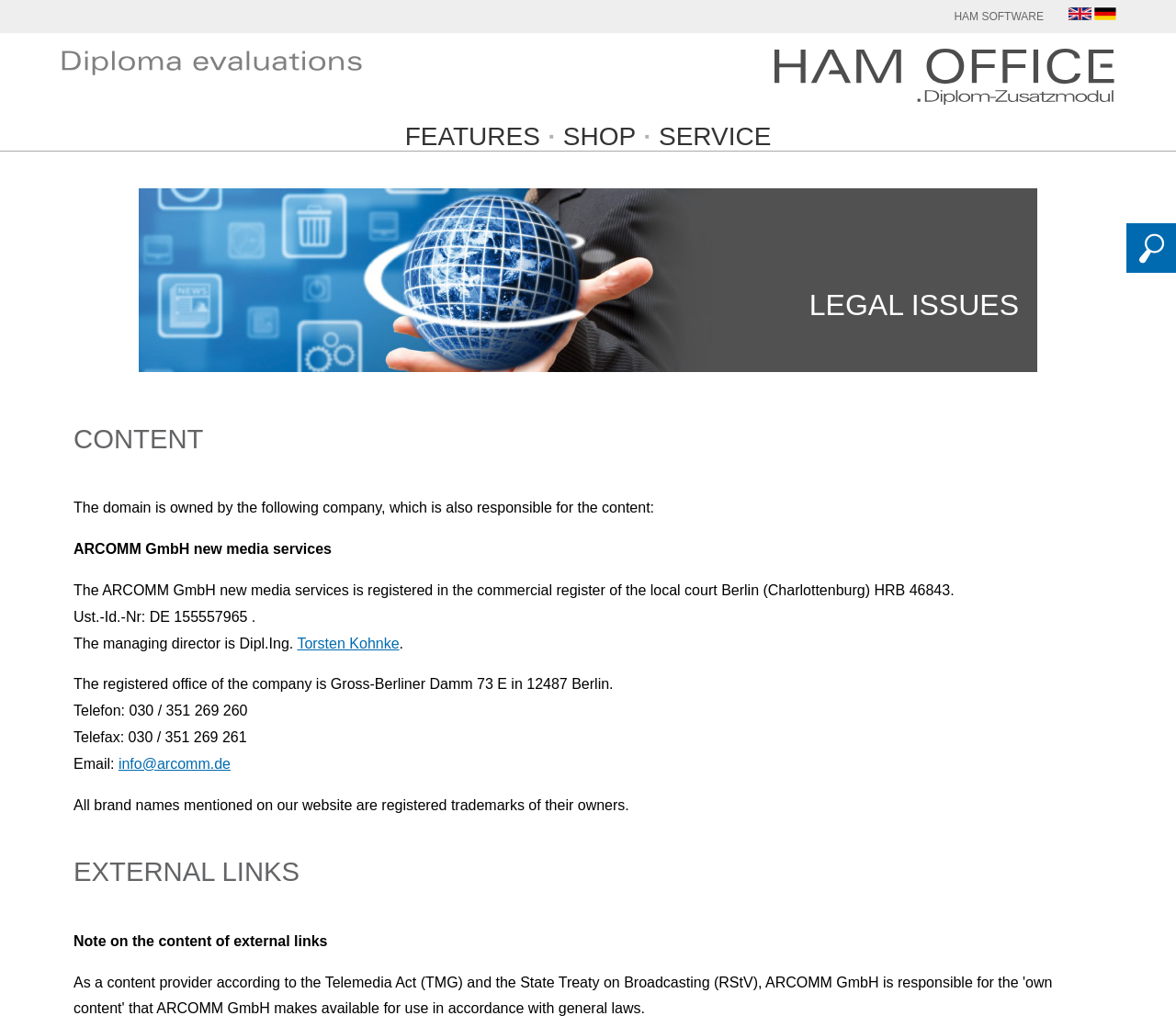Please examine the image and provide a detailed answer to the question: What is the email address of the company?

I found the answer by looking at the text under the 'CONTENT' heading, which mentions the contact information of the company, and the email address is 'info@arcomm.de'.